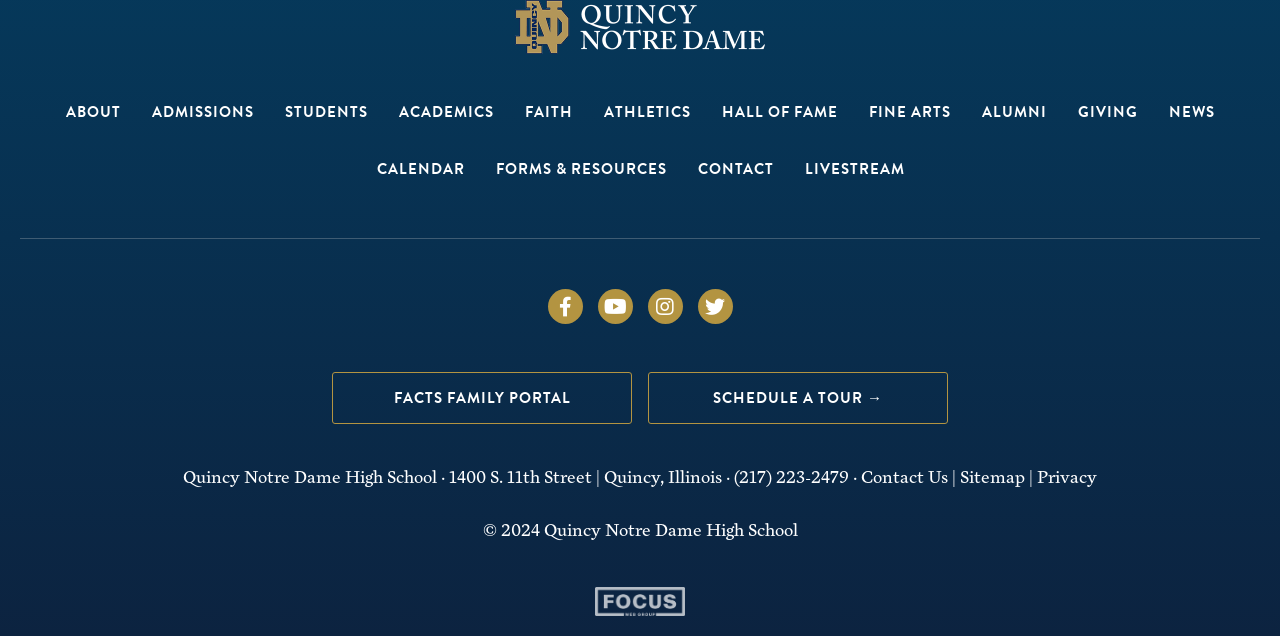Locate the bounding box of the UI element described by: "Fine Arts" in the given webpage screenshot.

[0.667, 0.132, 0.754, 0.222]